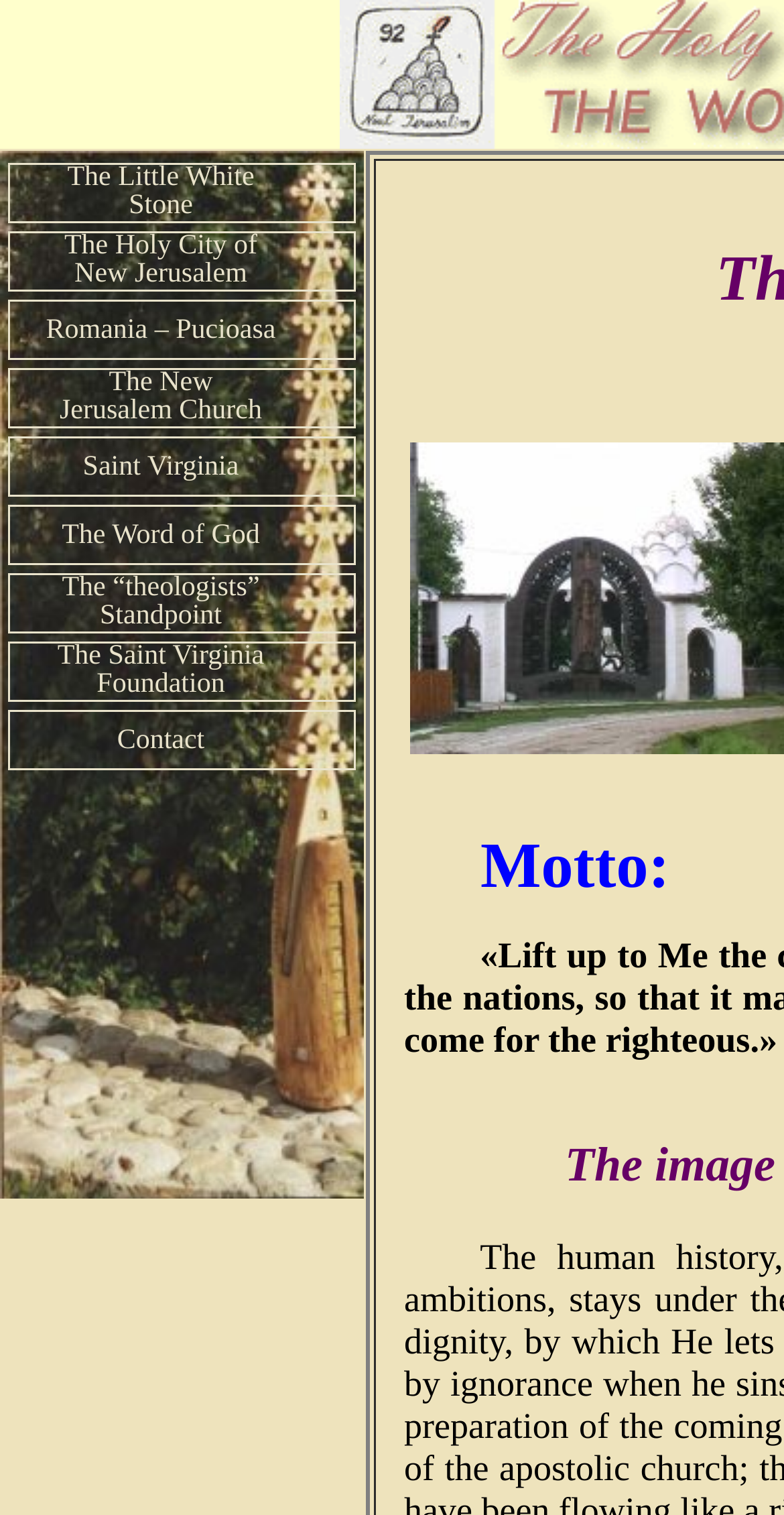Locate the bounding box coordinates of the clickable region to complete the following instruction: "Explore The New Jerusalem Church link."

[0.01, 0.243, 0.454, 0.283]